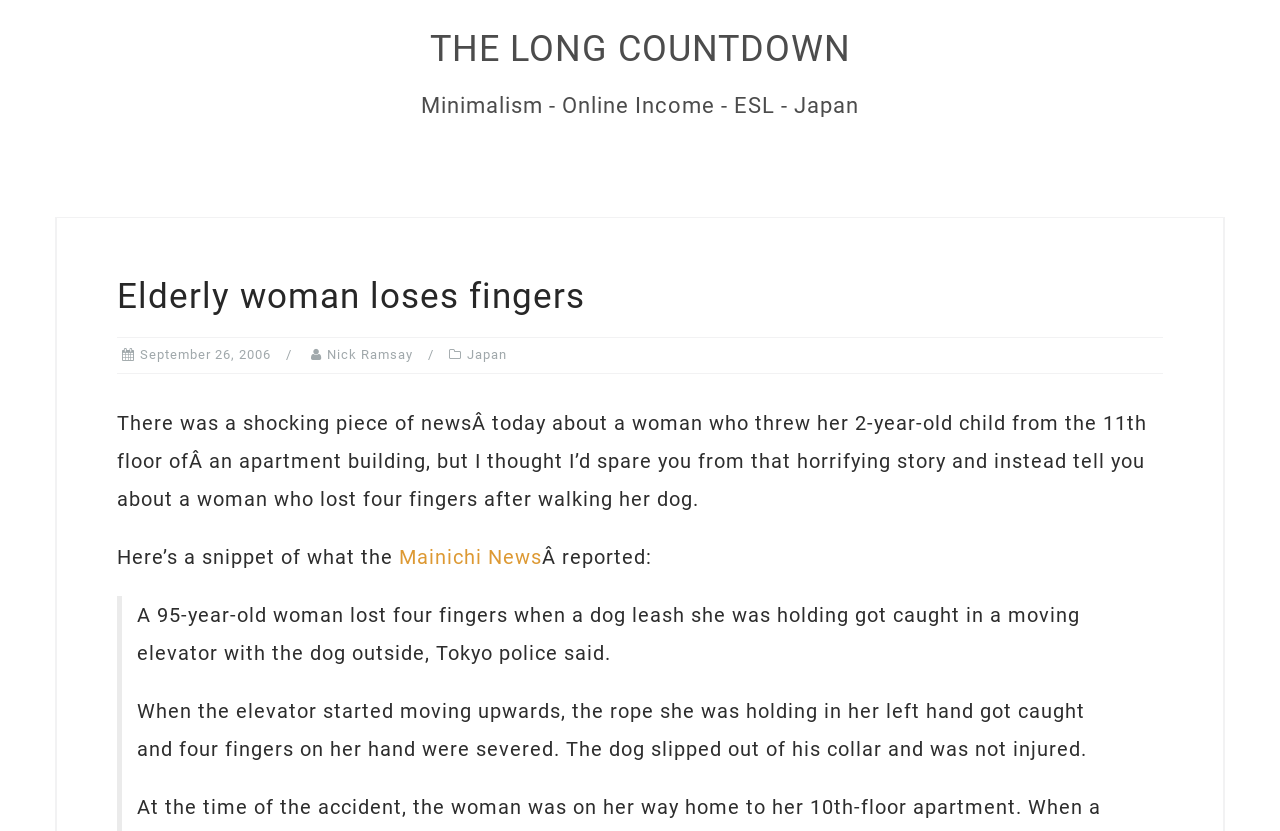What is the source of the news report?
Using the image as a reference, answer the question in detail.

The answer can be found in the text 'Here’s a snippet of what the Mainichi News reported:' which credits the news report to Mainichi News.